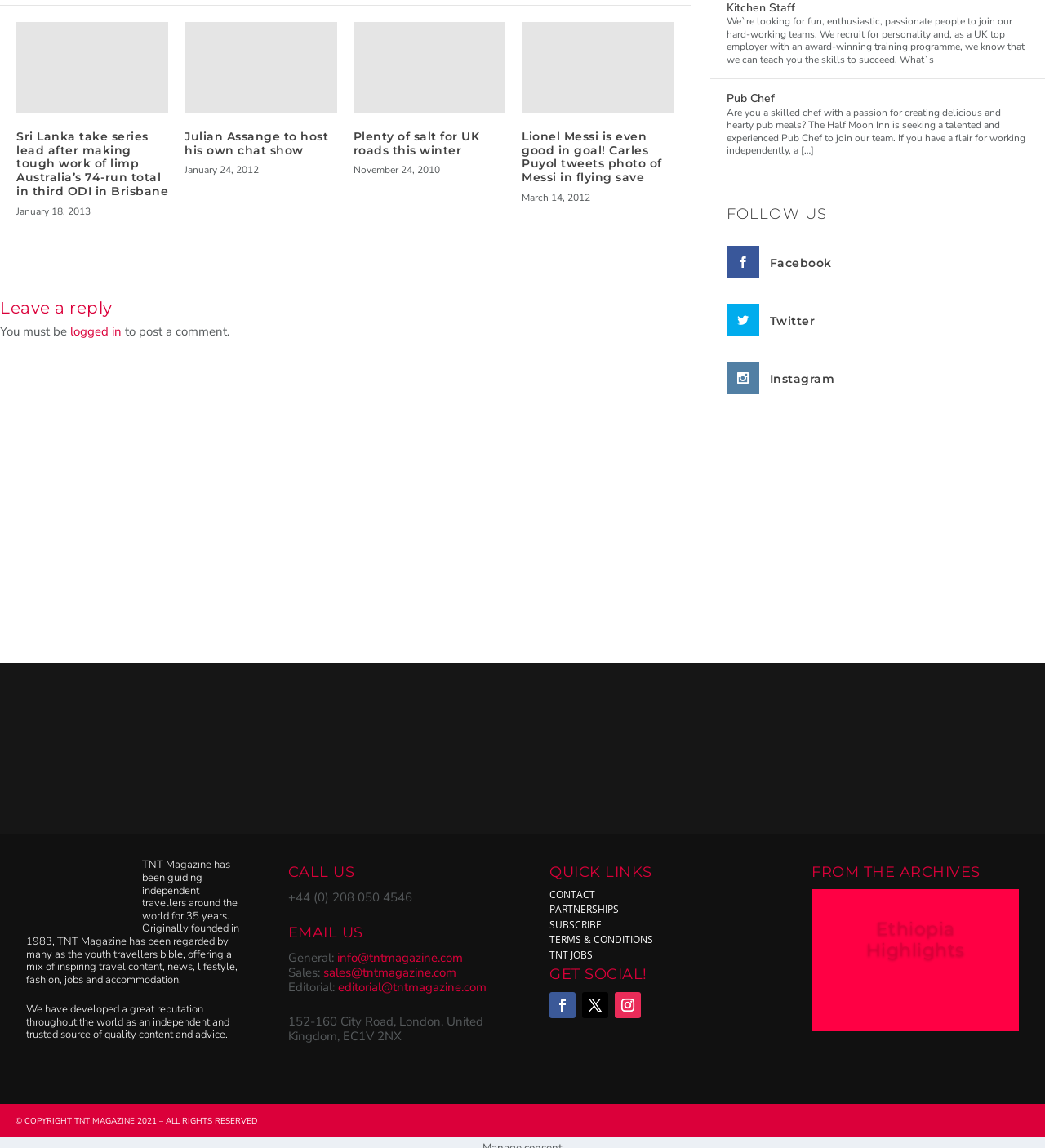What is the phone number to contact?
From the screenshot, provide a brief answer in one word or phrase.

+44 (0) 208 050 4546